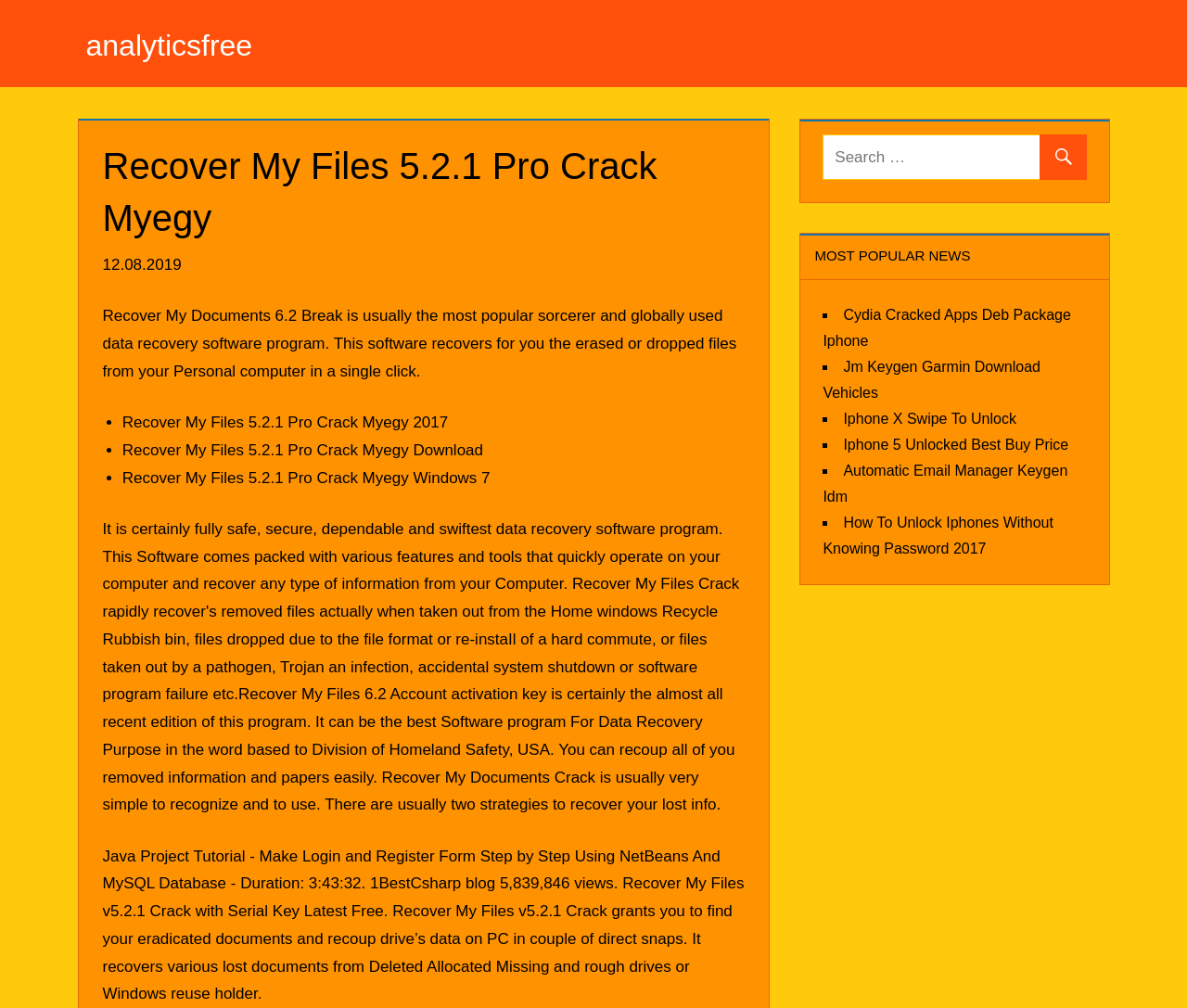Can you find the bounding box coordinates for the element to click on to achieve the instruction: "read MOST POPULAR NEWS"?

[0.675, 0.232, 0.934, 0.277]